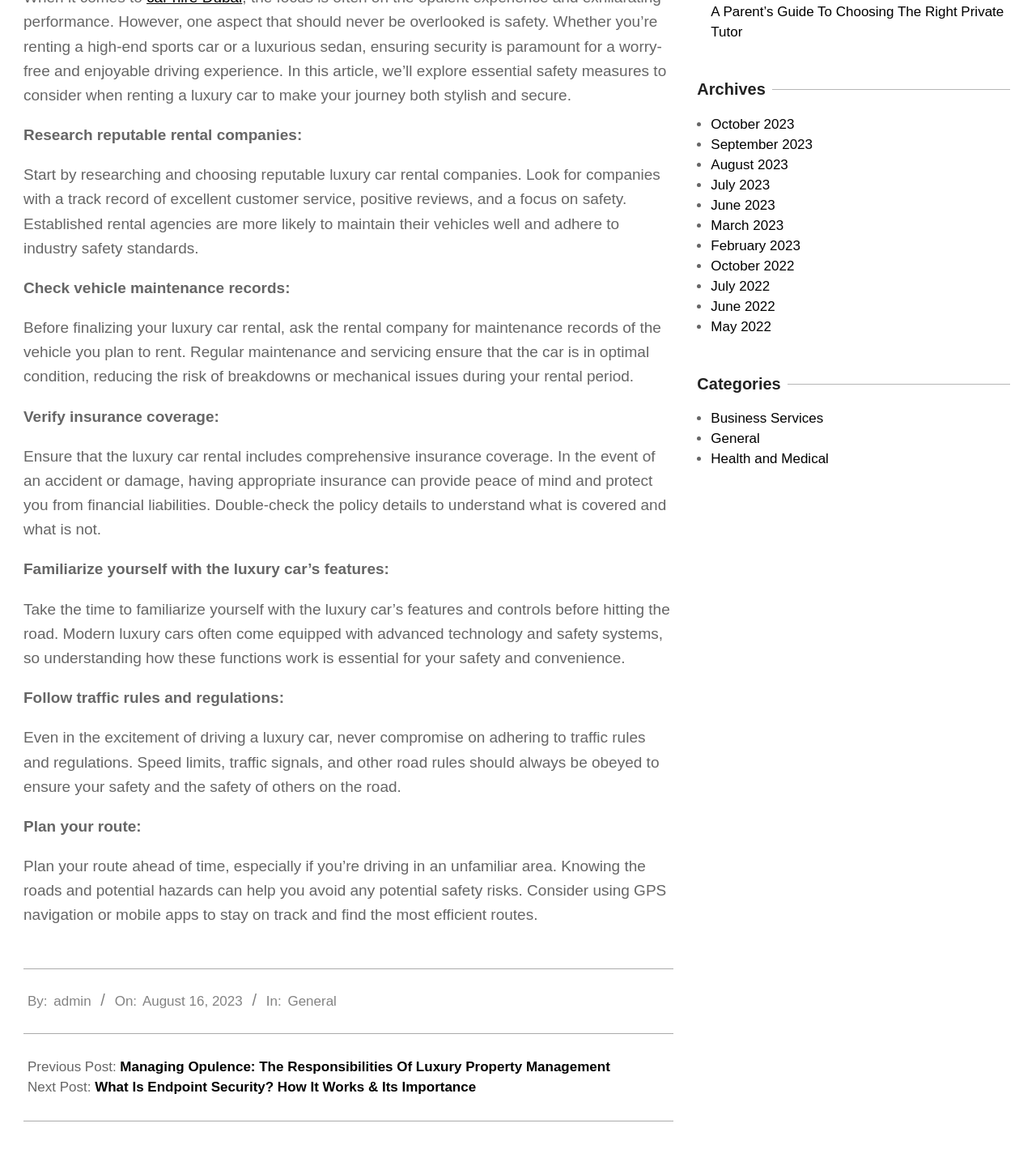Given the description of the UI element: "admin", predict the bounding box coordinates in the form of [left, top, right, bottom], with each value being a float between 0 and 1.

[0.052, 0.865, 0.088, 0.878]